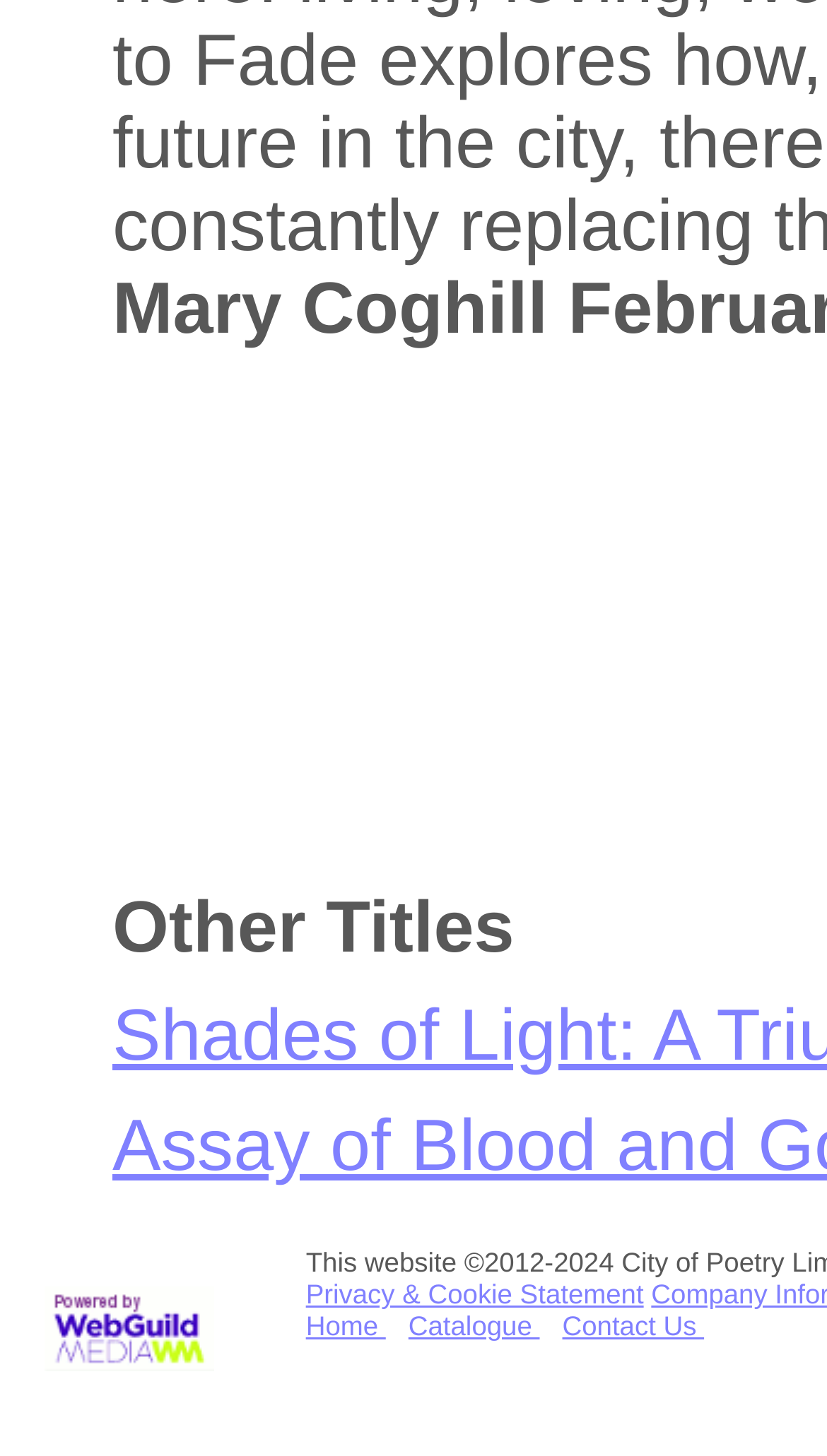How many elements are there in the footer section?
Answer the question with detailed information derived from the image.

I counted the number of elements in the footer section by identifying the elements with y1 coordinates close to 0.9. There are six elements: five links and one StaticText element.